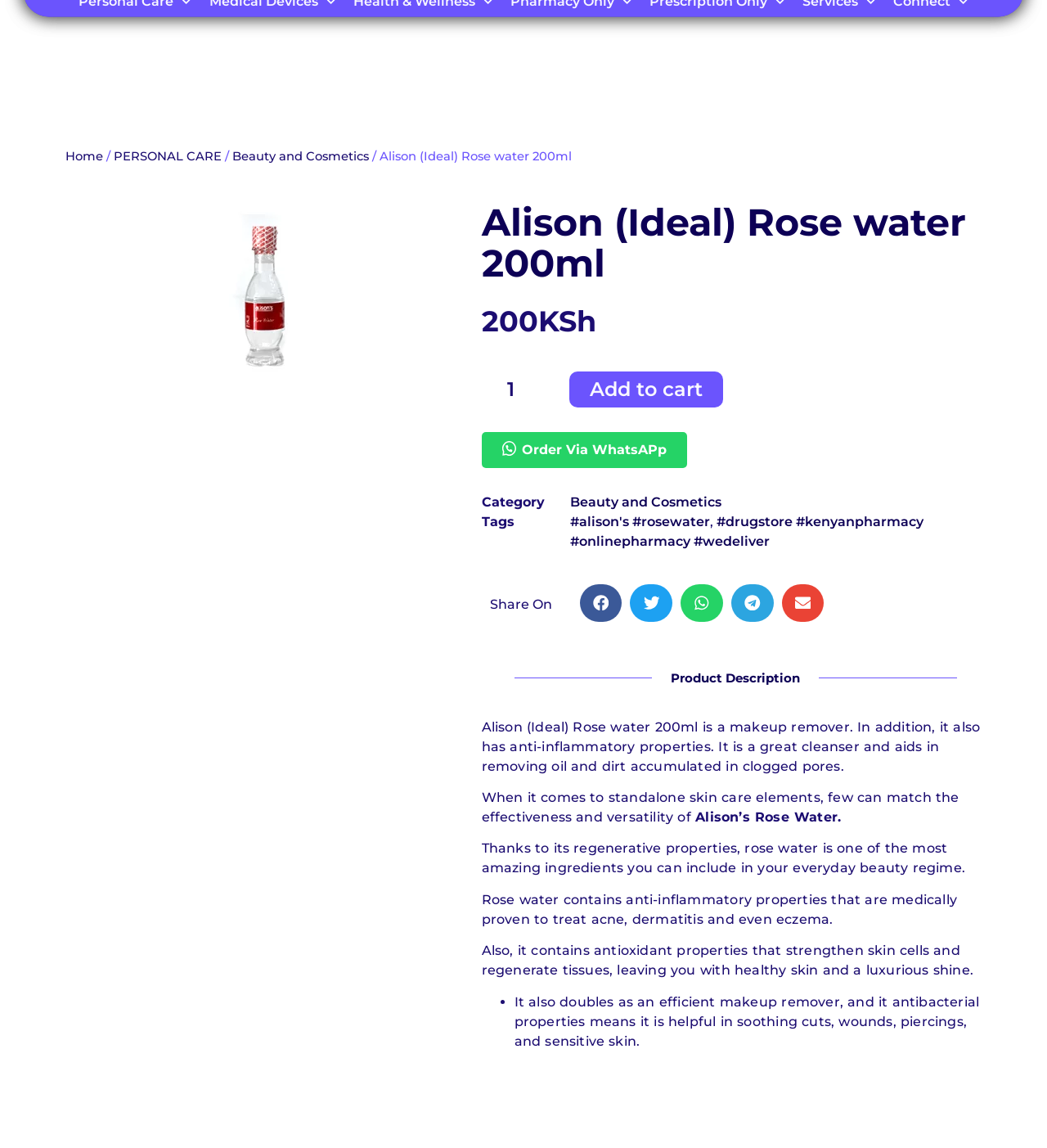Create an in-depth description of the webpage, covering main sections.

This webpage is an e-commerce product page for Alison (Ideal) Rose water 200ml. At the top left corner, there is a logo link, and next to it, there are several navigation links, including "Personal Care", "Medical Devices", "Health & Wellness", and more. On the top right corner, there is a login link and a cart link with a "0" indicator.

Below the navigation links, there is a breadcrumb navigation section, showing the path from "Home" to "PERSONAL CARE" to "Beauty and Cosmetics" to the current product page.

The main content of the page is divided into two sections. On the left side, there is a product image and a product description section. The product description section includes the product name, price, and a brief description of the product. Below the product description, there are buttons to add the product to the cart, order via WhatsApp, and share the product on social media platforms.

On the right side, there is a detailed product description section, which includes several paragraphs of text describing the product's features, benefits, and uses. The text is divided into several sections, including "Product Description" and a list of bullet points highlighting the product's advantages.

At the bottom of the page, there are several social media sharing buttons, allowing users to share the product on Facebook, Twitter, WhatsApp, Telegram, and email.